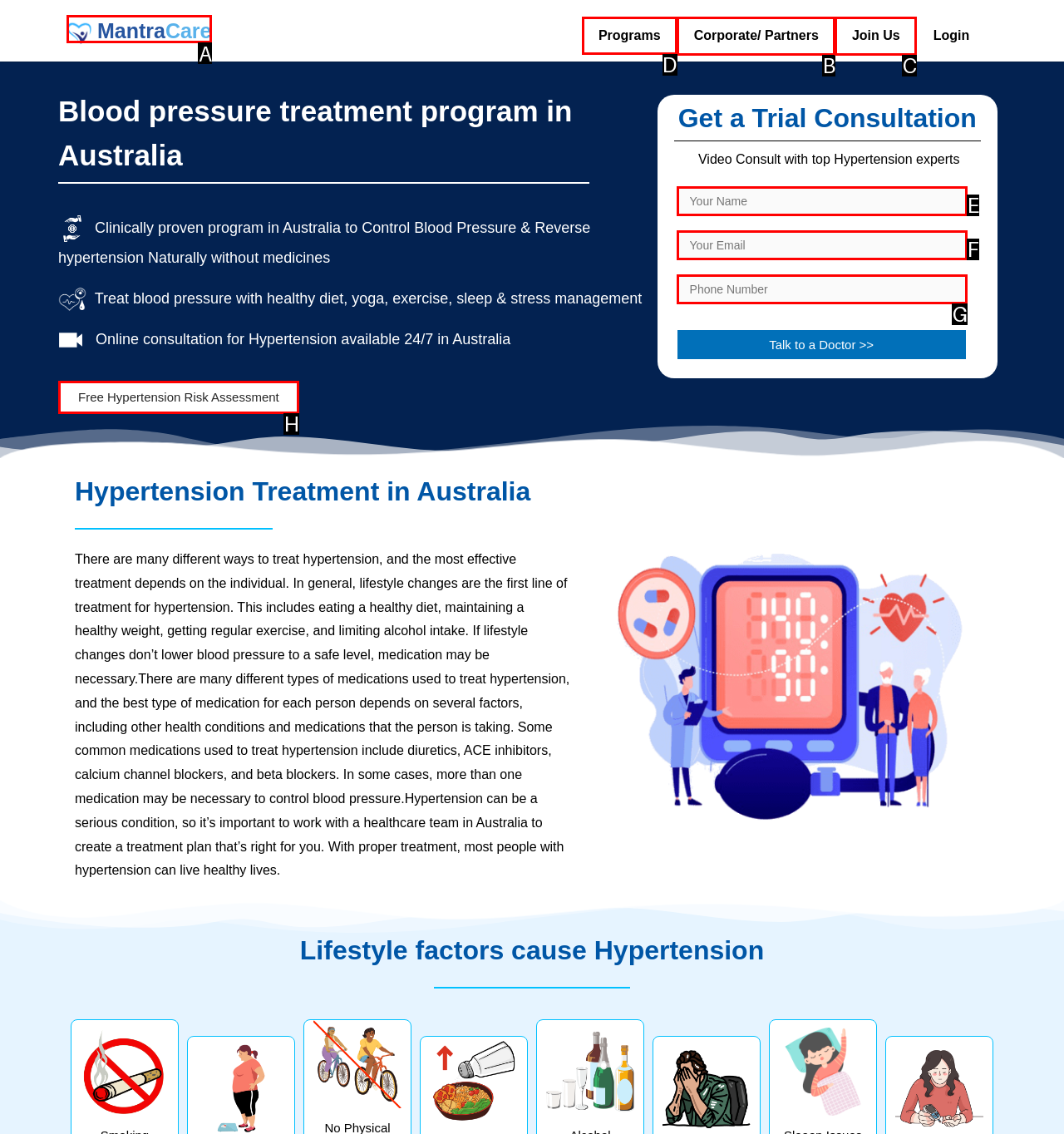Tell me which element should be clicked to achieve the following objective: Submit the form
Reply with the letter of the correct option from the displayed choices.

None